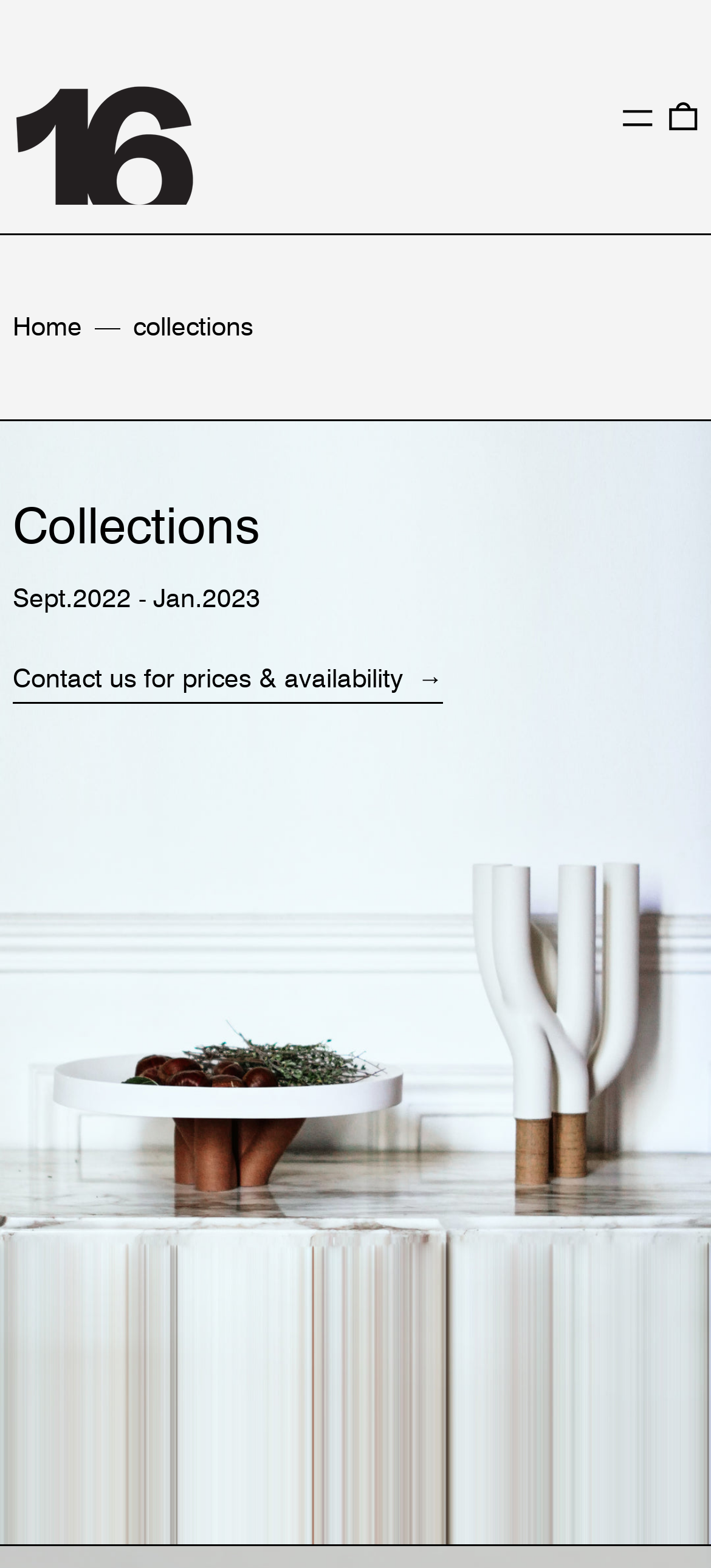Predict the bounding box of the UI element based on the description: "Menu". The coordinates should be four float numbers between 0 and 1, formatted as [left, top, right, bottom].

[0.874, 0.056, 0.919, 0.093]